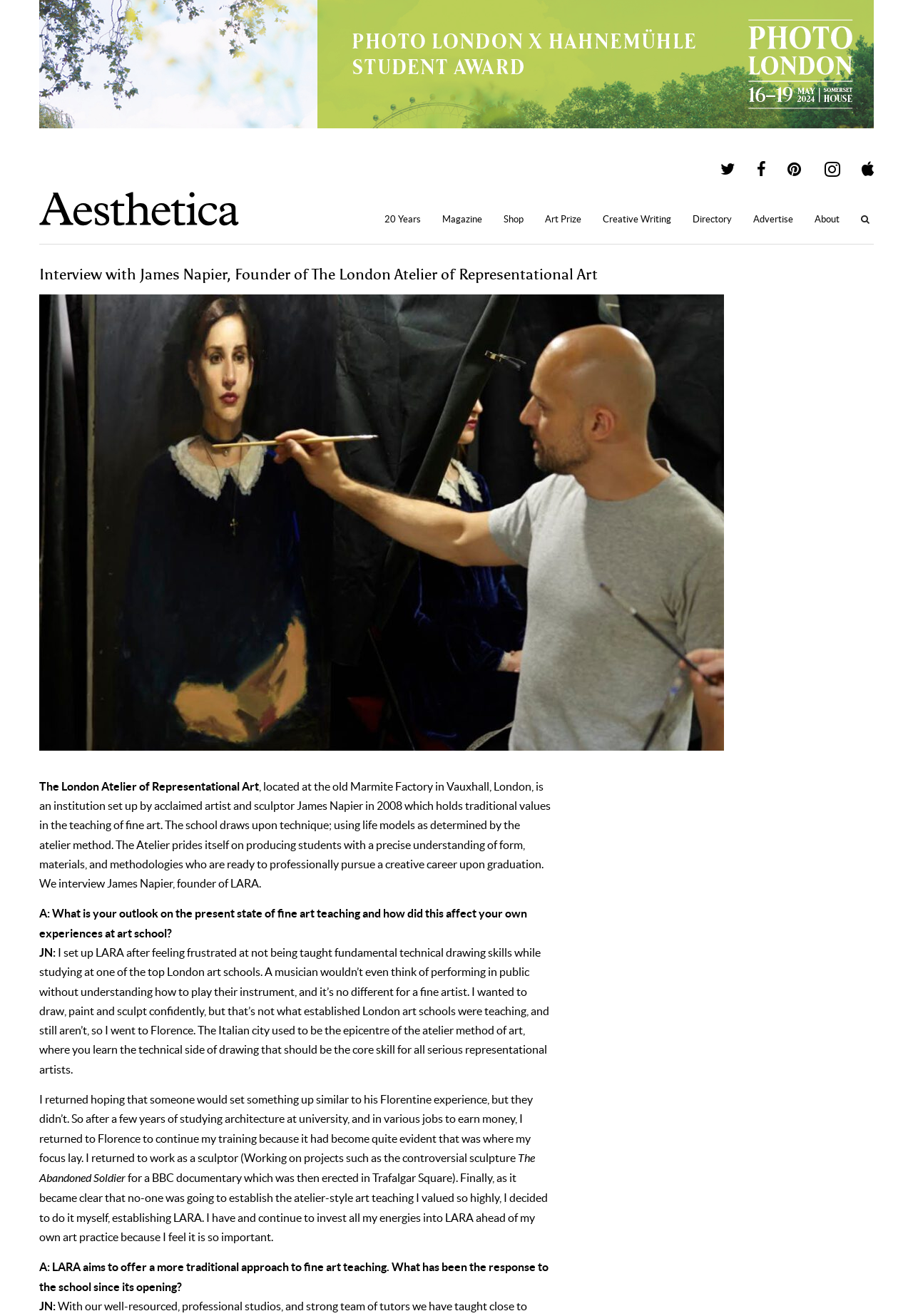Offer a comprehensive description of the webpage’s content and structure.

The webpage is an interview article from Aesthetica Magazine, featuring James Napier, the founder of The London Atelier of Representational Art. At the top of the page, there is a large image spanning almost the entire width, with a link and an image of the Aesthetica logo on the top left corner. Below the image, there is a heading "Aesthetica" with a link and an image of the logo again.

On the top right corner, there are five social media links, represented by icons, and a search button. Below these icons, there is a navigation menu with links to "20 Years", "Magazine", "Shop", "Art Prize", "Creative Writing", "Directory", "Advertise", and "About".

The main content of the article starts with a heading "Interview with James Napier, Founder of The London Atelier of Representational Art". Below the heading, there is a link to the London Atelier of Representational Art, followed by a paragraph of text describing the institution and its approach to fine art teaching.

The article then proceeds with an interview between the interviewer, represented by "A:", and James Napier, represented by "JN:". The interview consists of several questions and answers, with the questions in bold font and the answers in regular font. The text is divided into several paragraphs, with each question and answer pair separated by a blank line.

Throughout the article, there are no other images besides the initial large image at the top and the Aesthetica logo. The layout is clean and easy to read, with a clear hierarchy of headings and text.